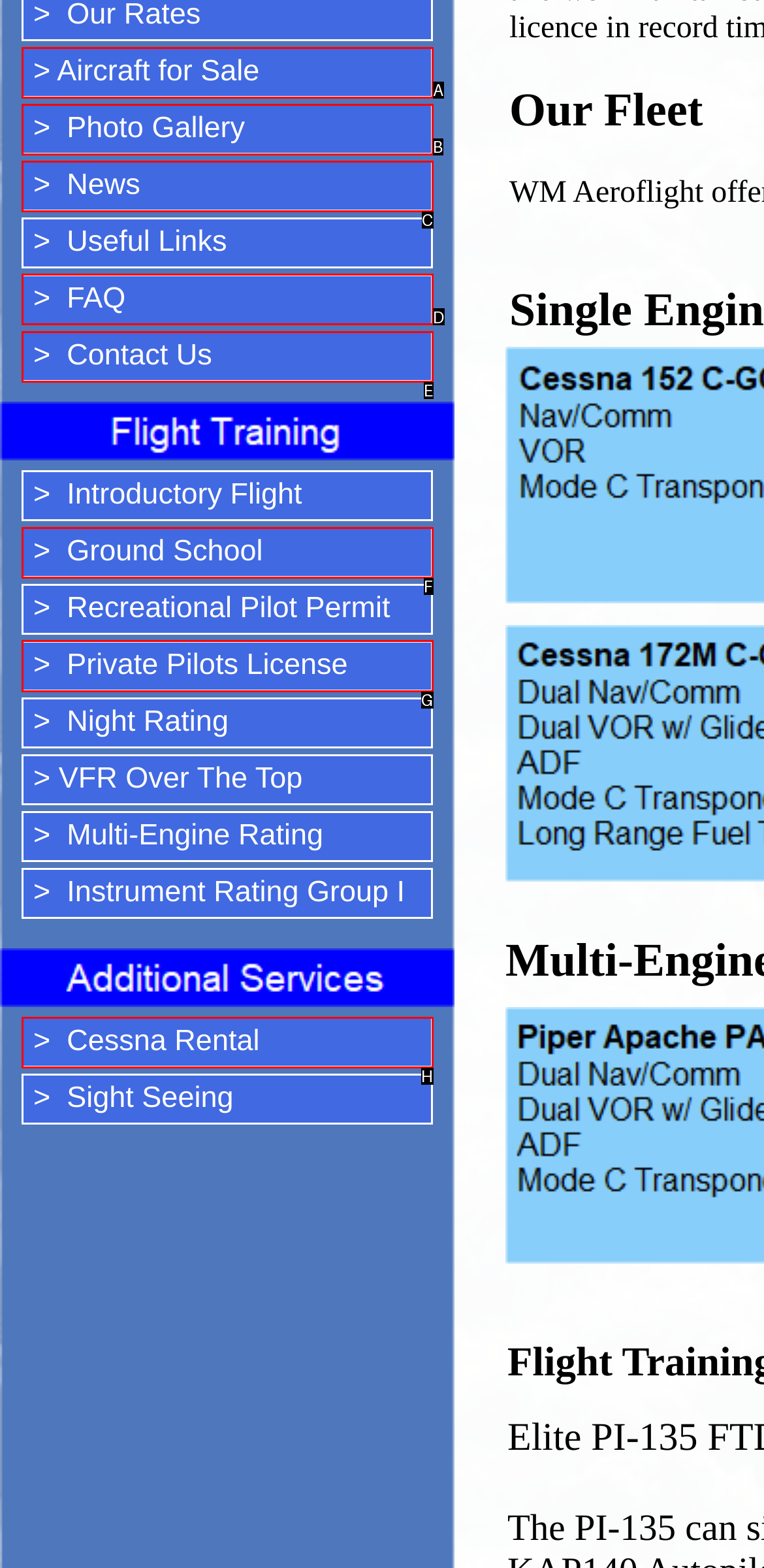Given the description: > FAQ, identify the HTML element that fits best. Respond with the letter of the correct option from the choices.

D